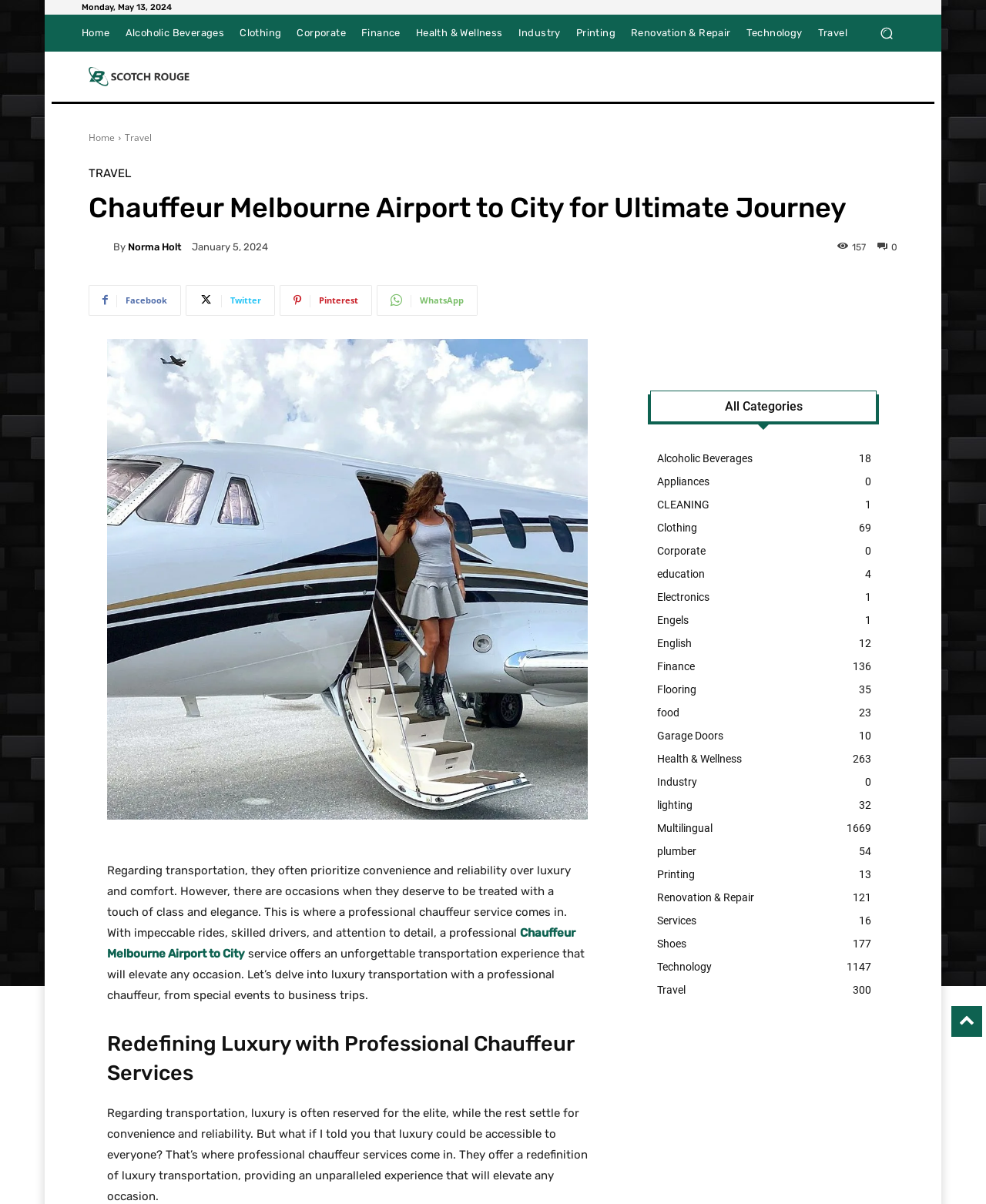Find the bounding box coordinates of the area that needs to be clicked in order to achieve the following instruction: "Check the 'Facebook' social media link". The coordinates should be specified as four float numbers between 0 and 1, i.e., [left, top, right, bottom].

[0.09, 0.236, 0.184, 0.262]